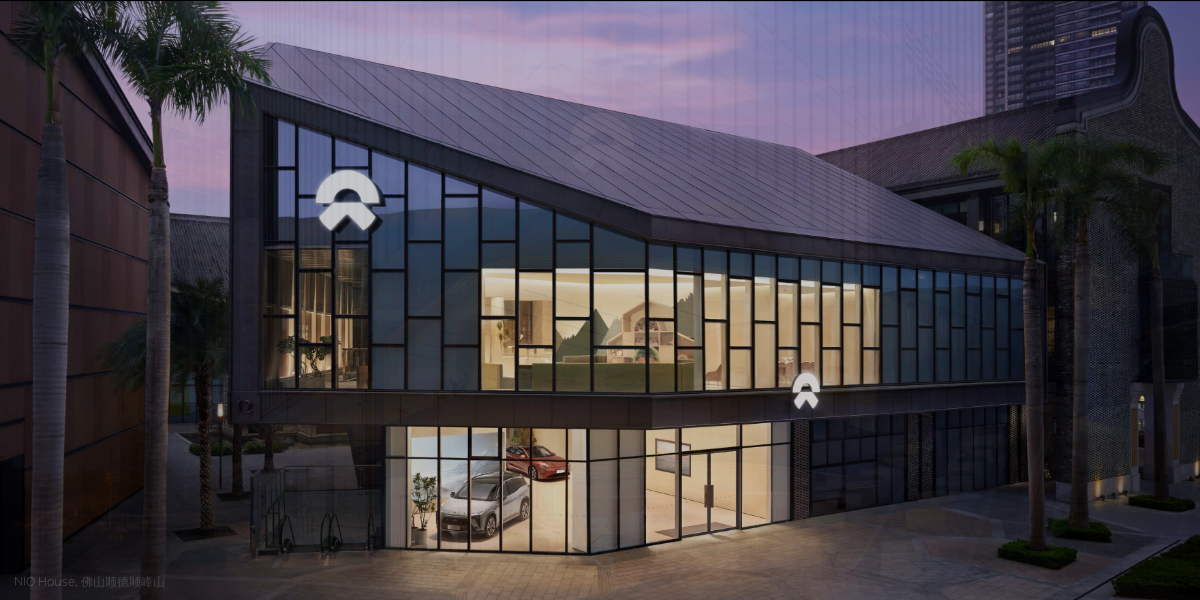What type of trees are surrounding the building?
Refer to the image and answer the question using a single word or phrase.

Palm trees